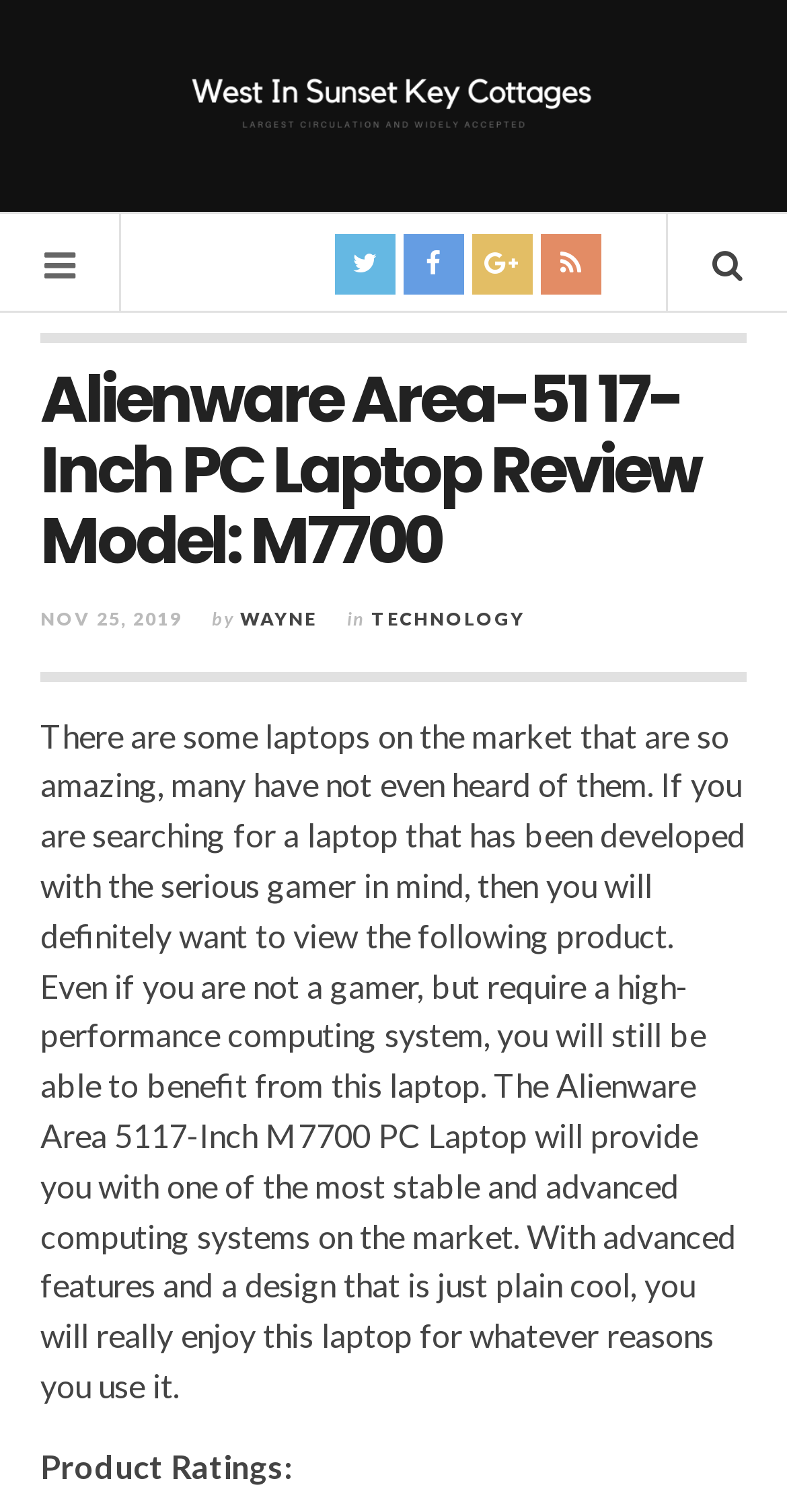Identify the bounding box coordinates for the UI element described as follows: title="West In Sunset Key Cottages". Use the format (top-left x, top-left y, bottom-right x, bottom-right y) and ensure all values are floating point numbers between 0 and 1.

[0.244, 0.04, 0.756, 0.096]